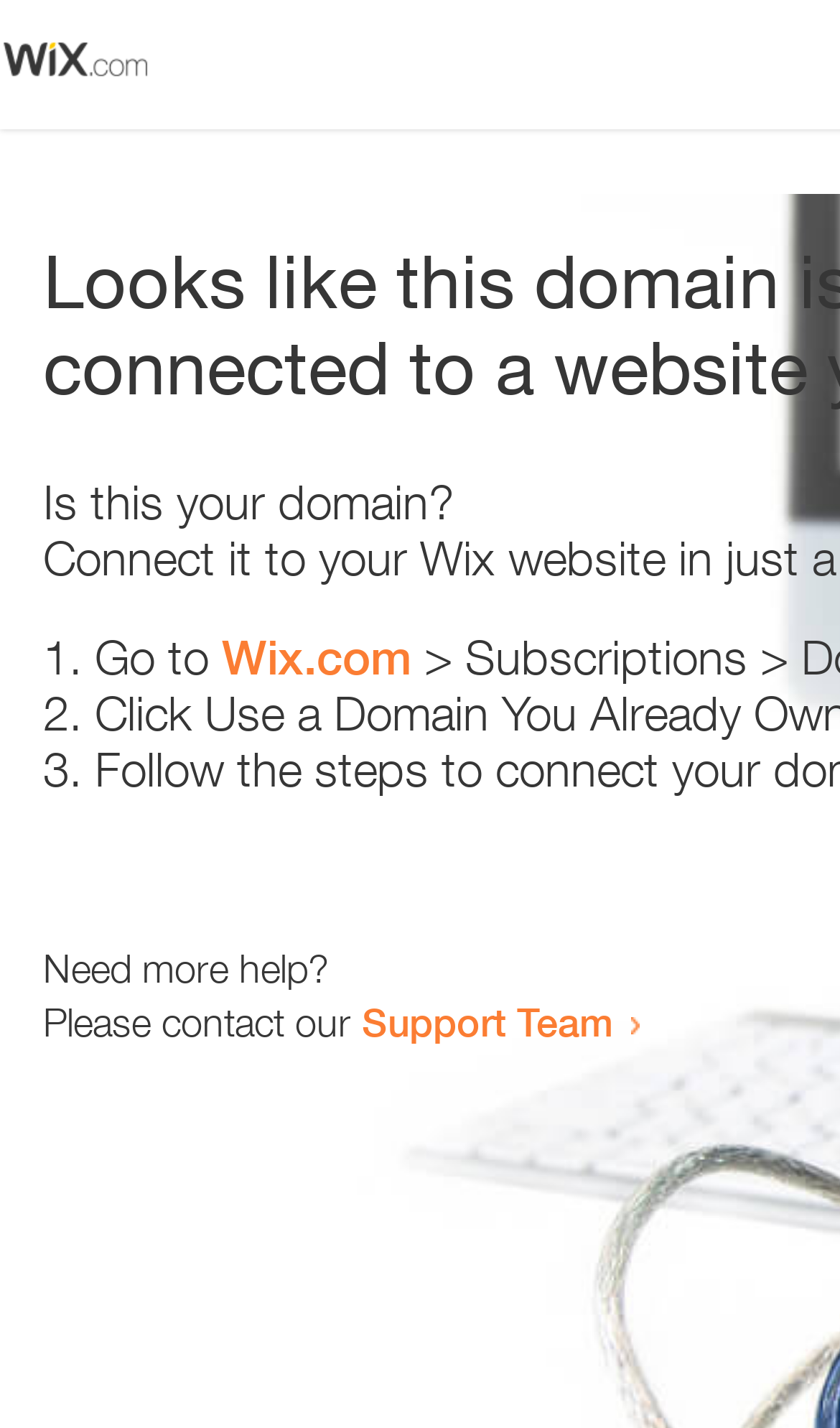Reply to the question with a single word or phrase:
What is the text above the first list marker?

Is this your domain?